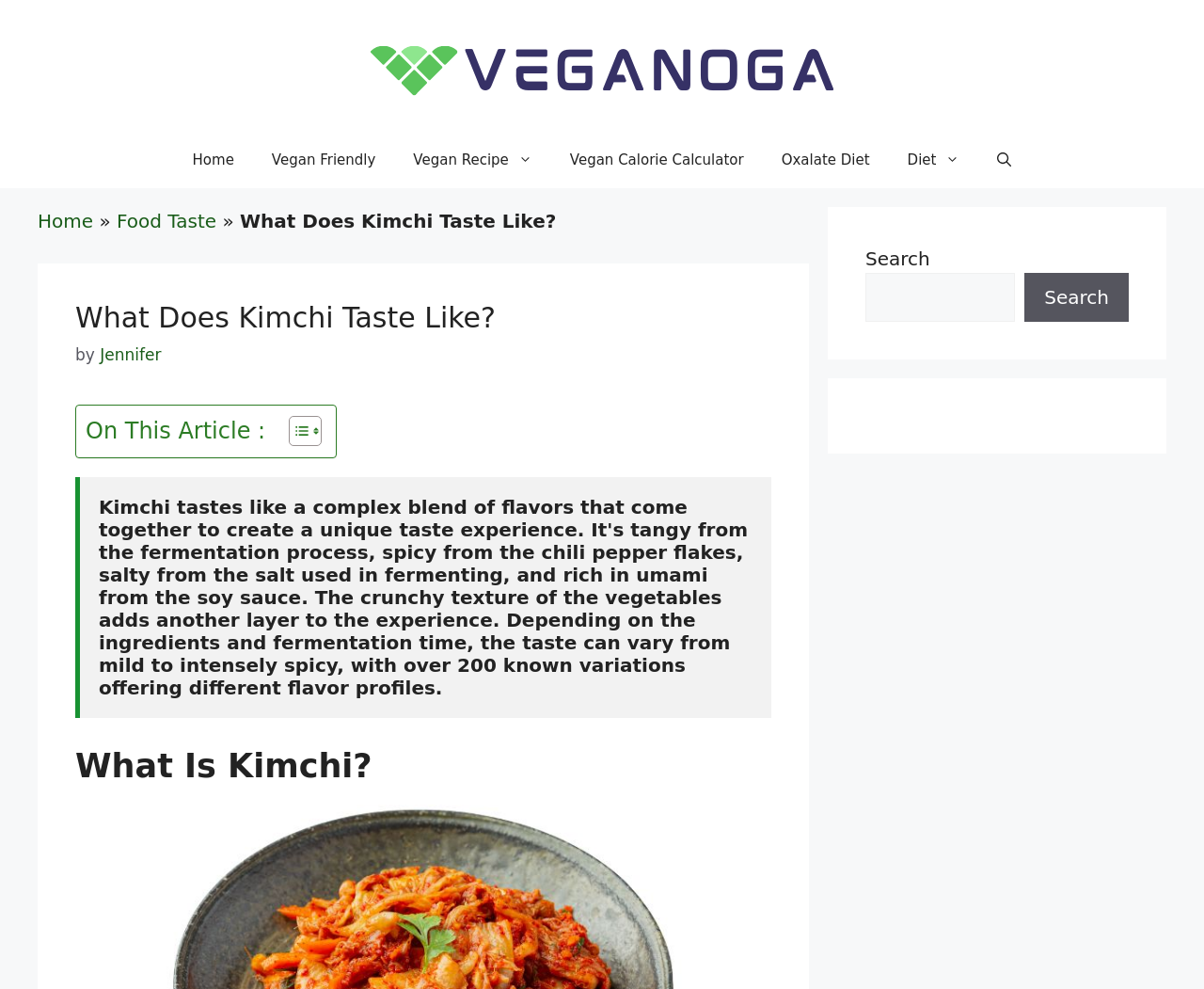Determine the bounding box coordinates for the HTML element mentioned in the following description: "Vegan Calorie Calculator". The coordinates should be a list of four floats ranging from 0 to 1, represented as [left, top, right, bottom].

[0.458, 0.133, 0.633, 0.19]